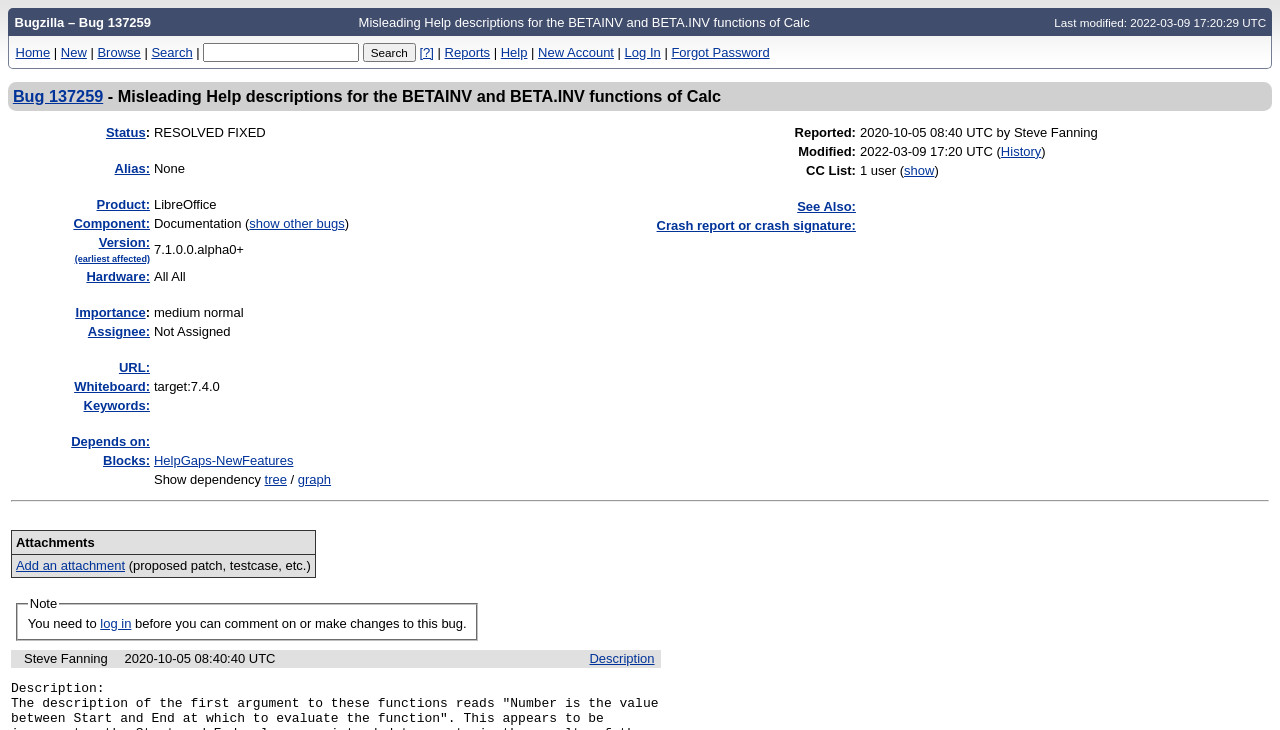Determine the bounding box coordinates of the section I need to click to execute the following instruction: "Search for a bug". Provide the coordinates as four float numbers between 0 and 1, i.e., [left, top, right, bottom].

[0.159, 0.058, 0.281, 0.084]